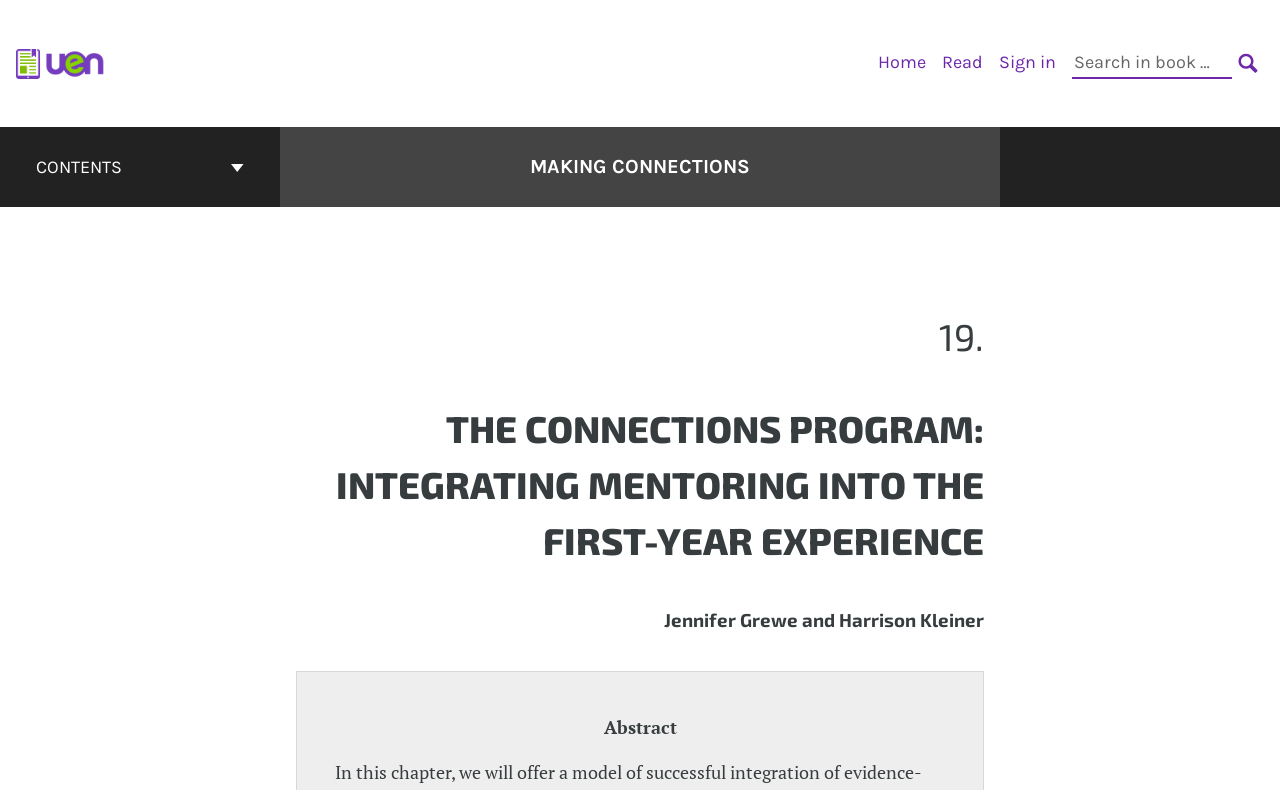Please locate the bounding box coordinates for the element that should be clicked to achieve the following instruction: "Go to the cover page of Making Connections". Ensure the coordinates are given as four float numbers between 0 and 1, i.e., [left, top, right, bottom].

[0.414, 0.192, 0.586, 0.23]